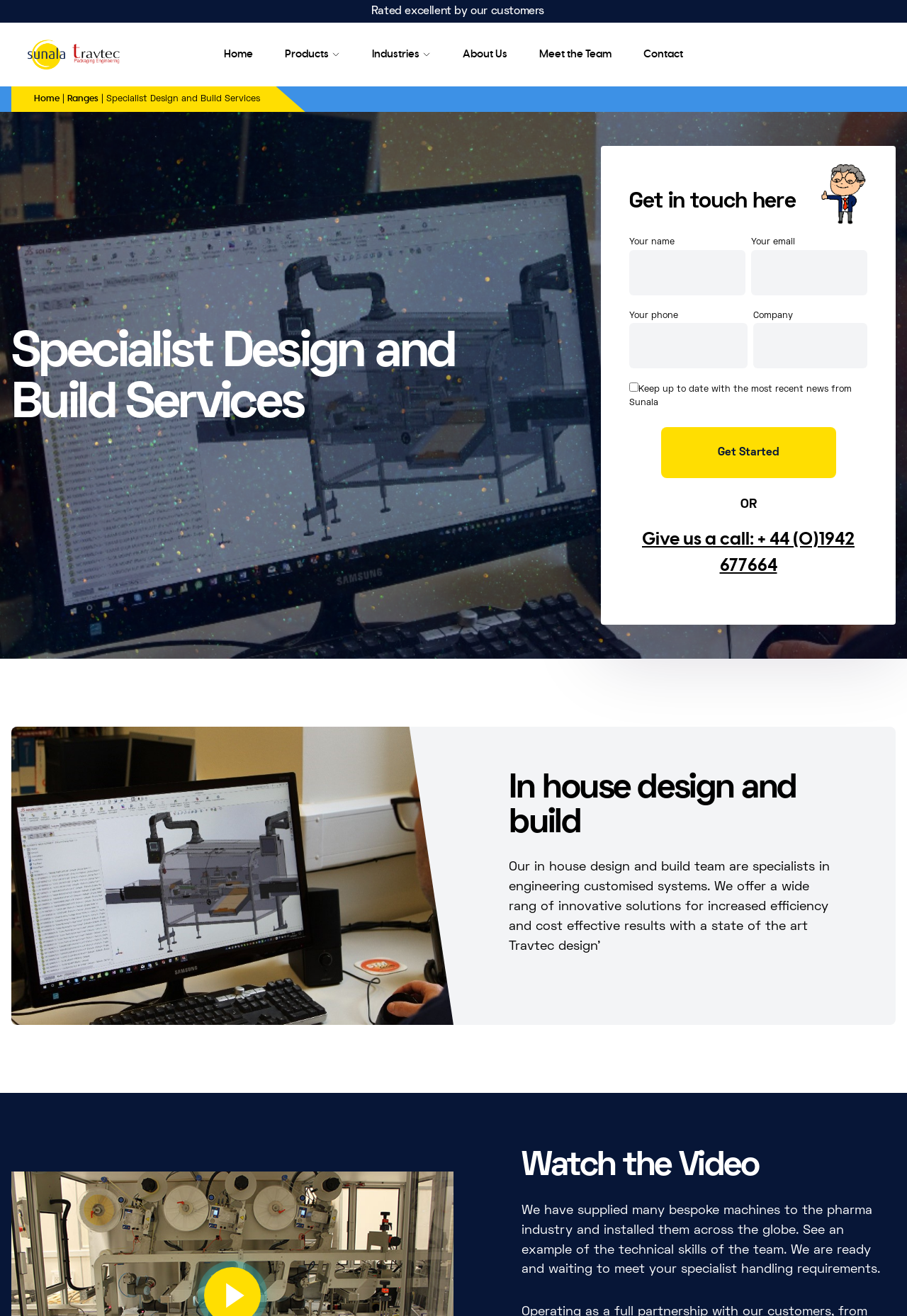Show me the bounding box coordinates of the clickable region to achieve the task as per the instruction: "Get Started".

[0.729, 0.325, 0.921, 0.363]